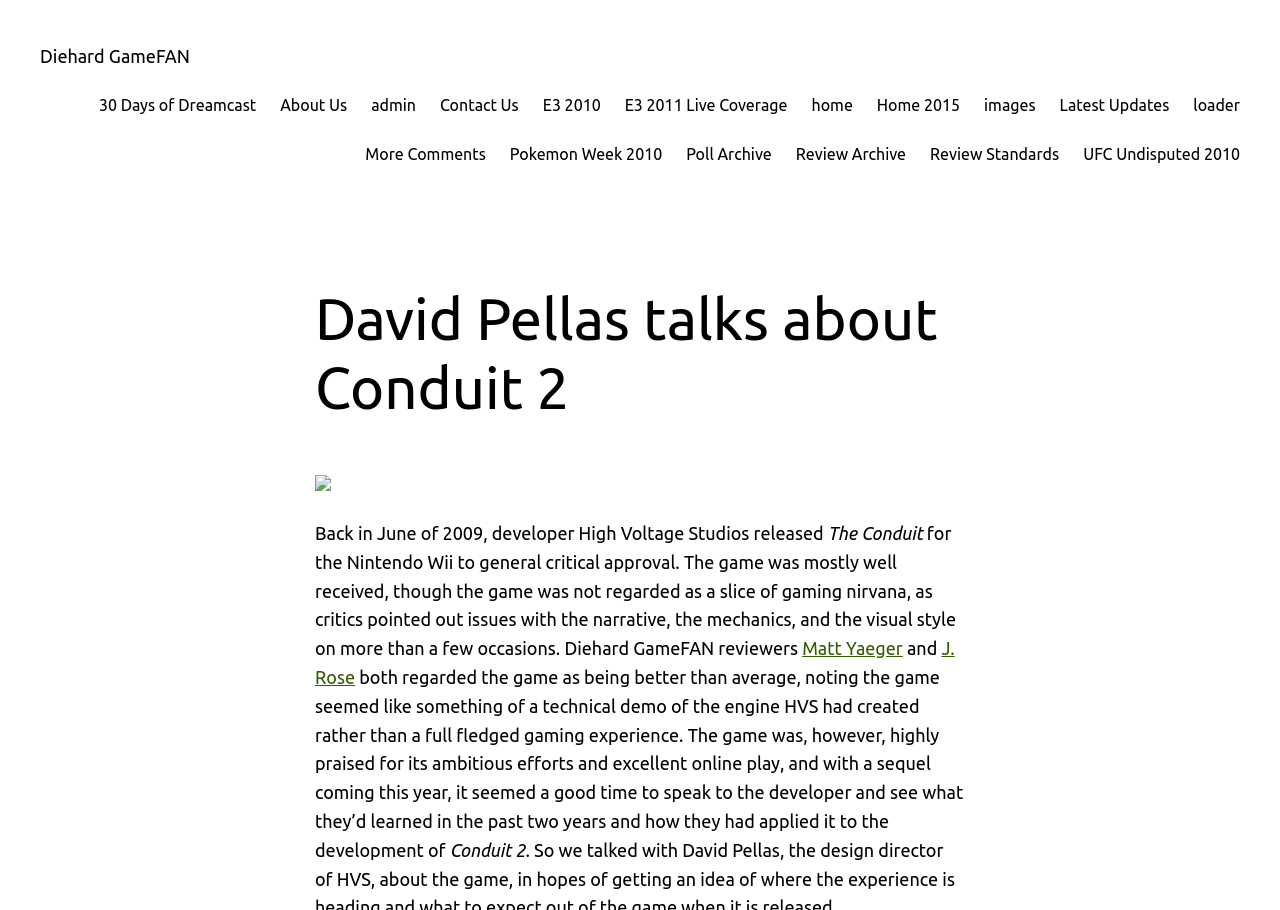Kindly determine the bounding box coordinates for the area that needs to be clicked to execute this instruction: "View the image".

[0.246, 0.521, 0.259, 0.539]